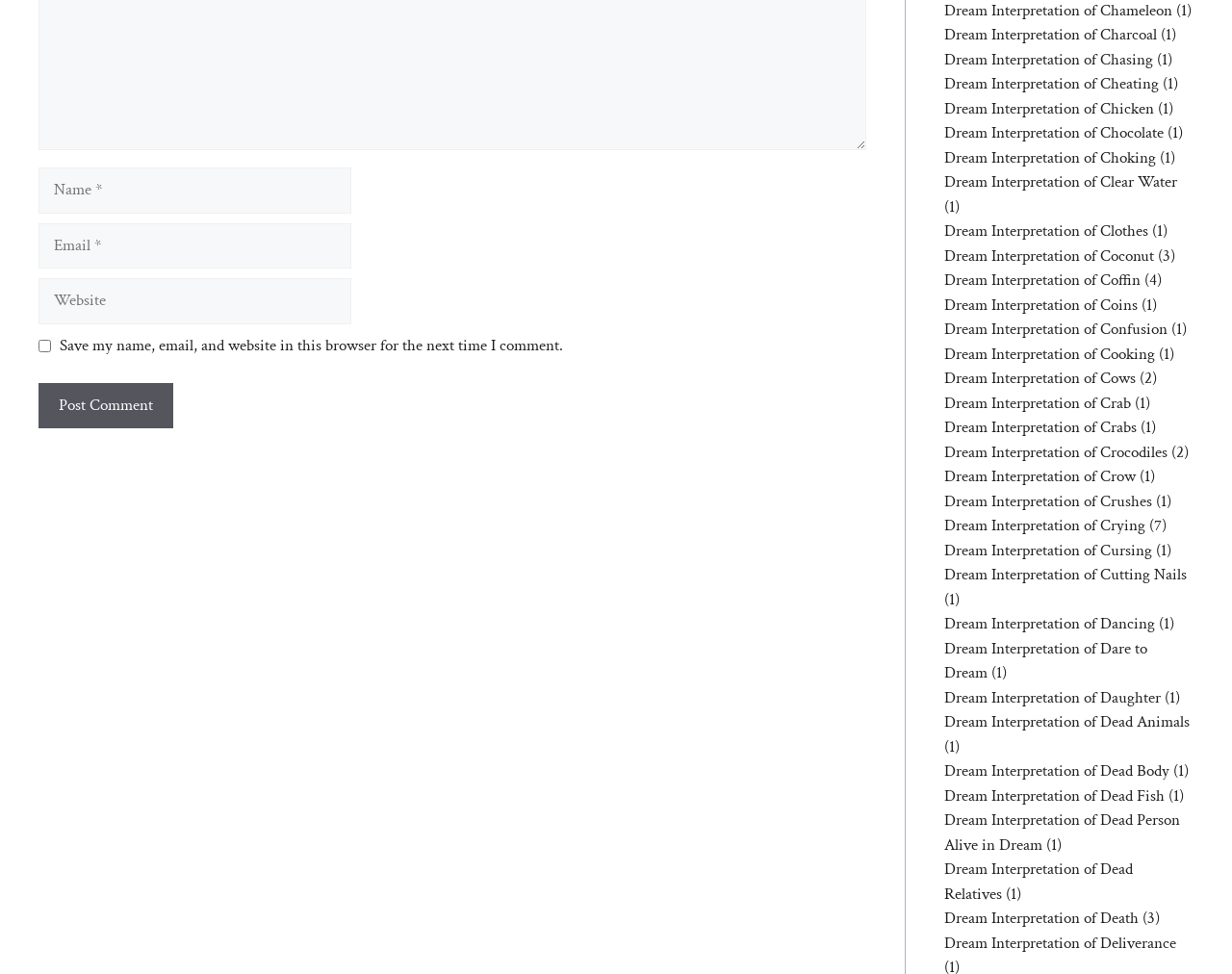Please give the bounding box coordinates of the area that should be clicked to fulfill the following instruction: "Enter your name". The coordinates should be in the format of four float numbers from 0 to 1, i.e., [left, top, right, bottom].

[0.031, 0.172, 0.285, 0.219]